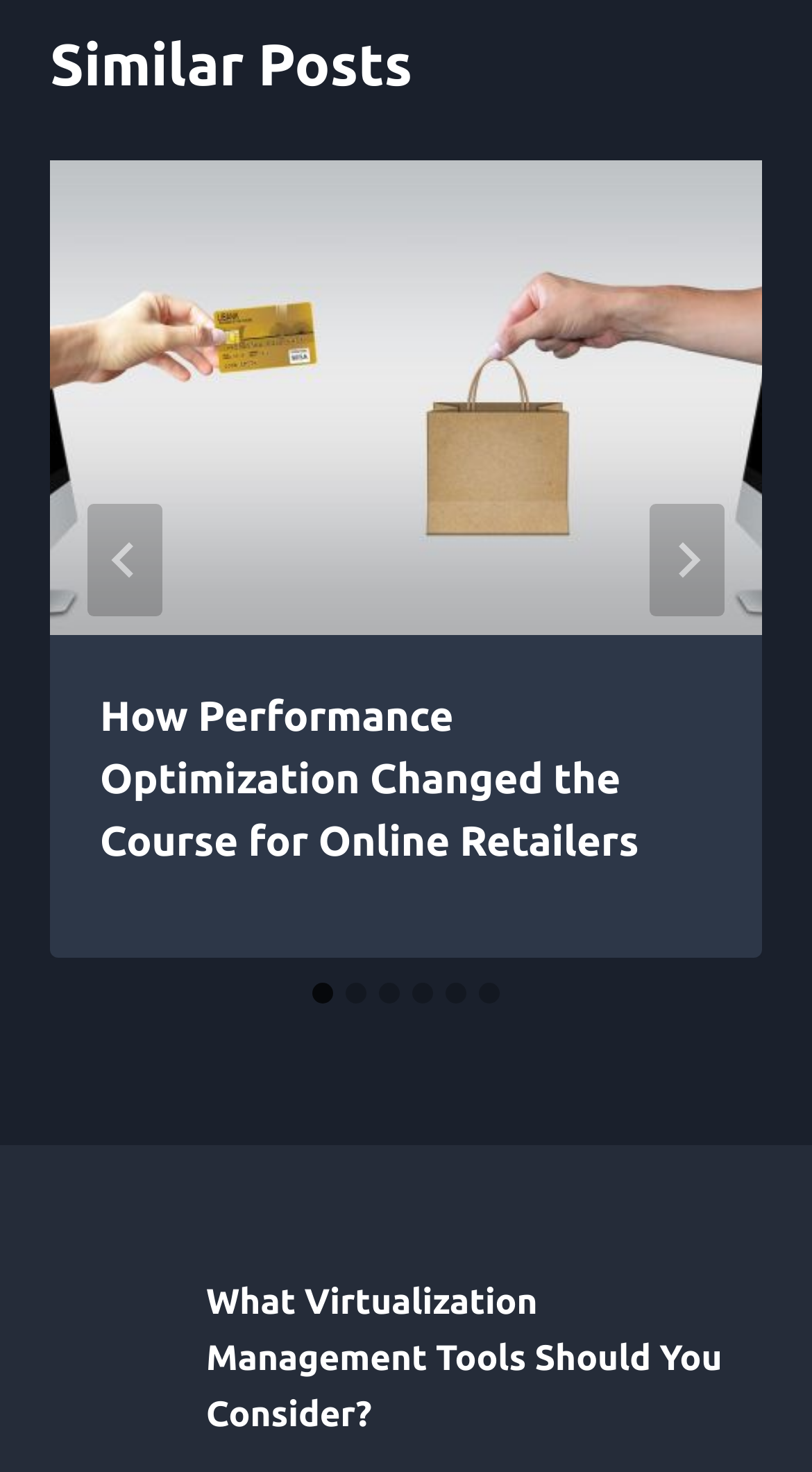Locate the bounding box coordinates of the segment that needs to be clicked to meet this instruction: "Click the link 'What Virtualization Management Tools Should You Consider?'".

[0.254, 0.871, 0.889, 0.975]